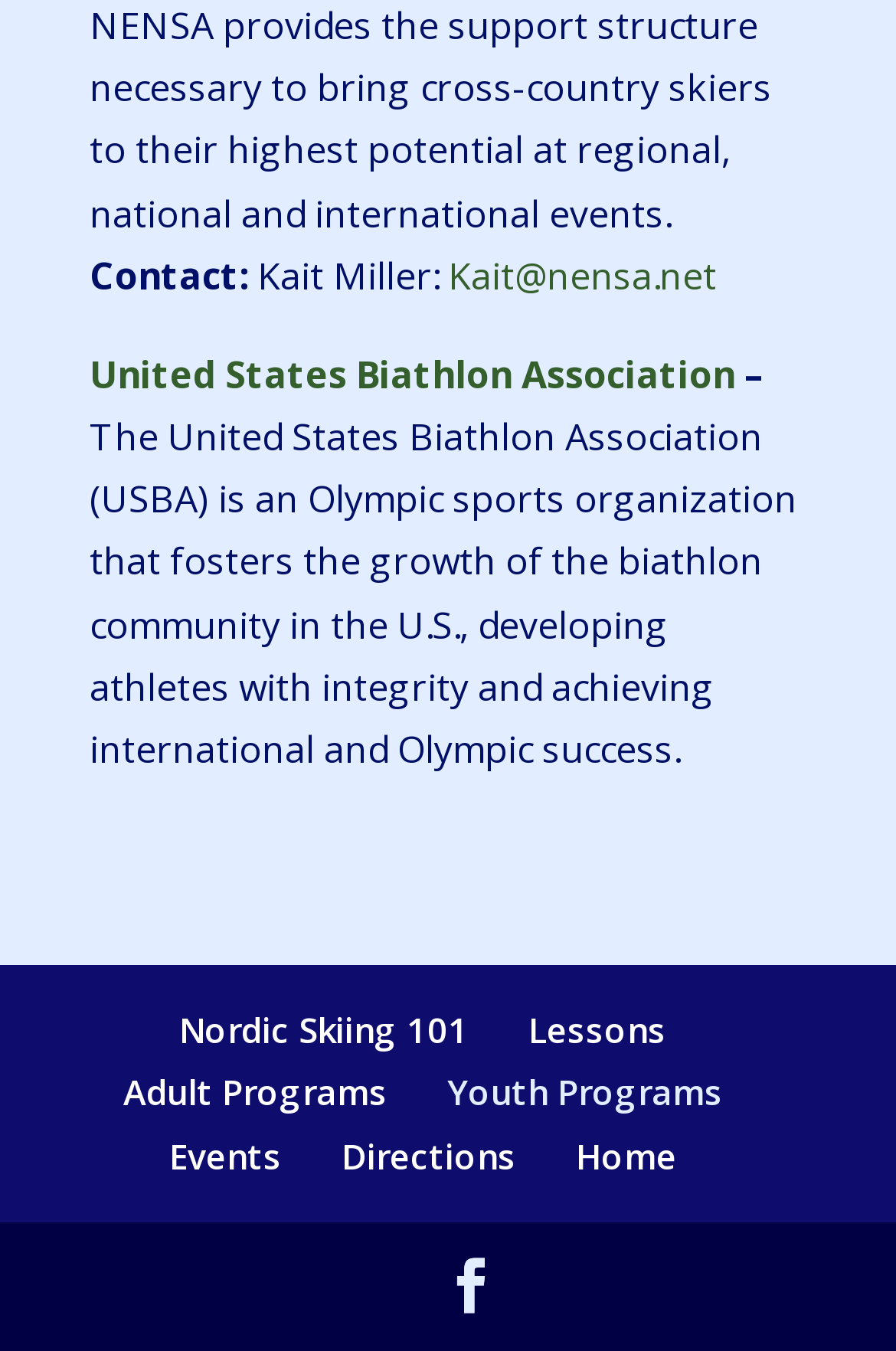Please determine the bounding box coordinates of the section I need to click to accomplish this instruction: "View the Home page".

[0.642, 0.838, 0.755, 0.872]